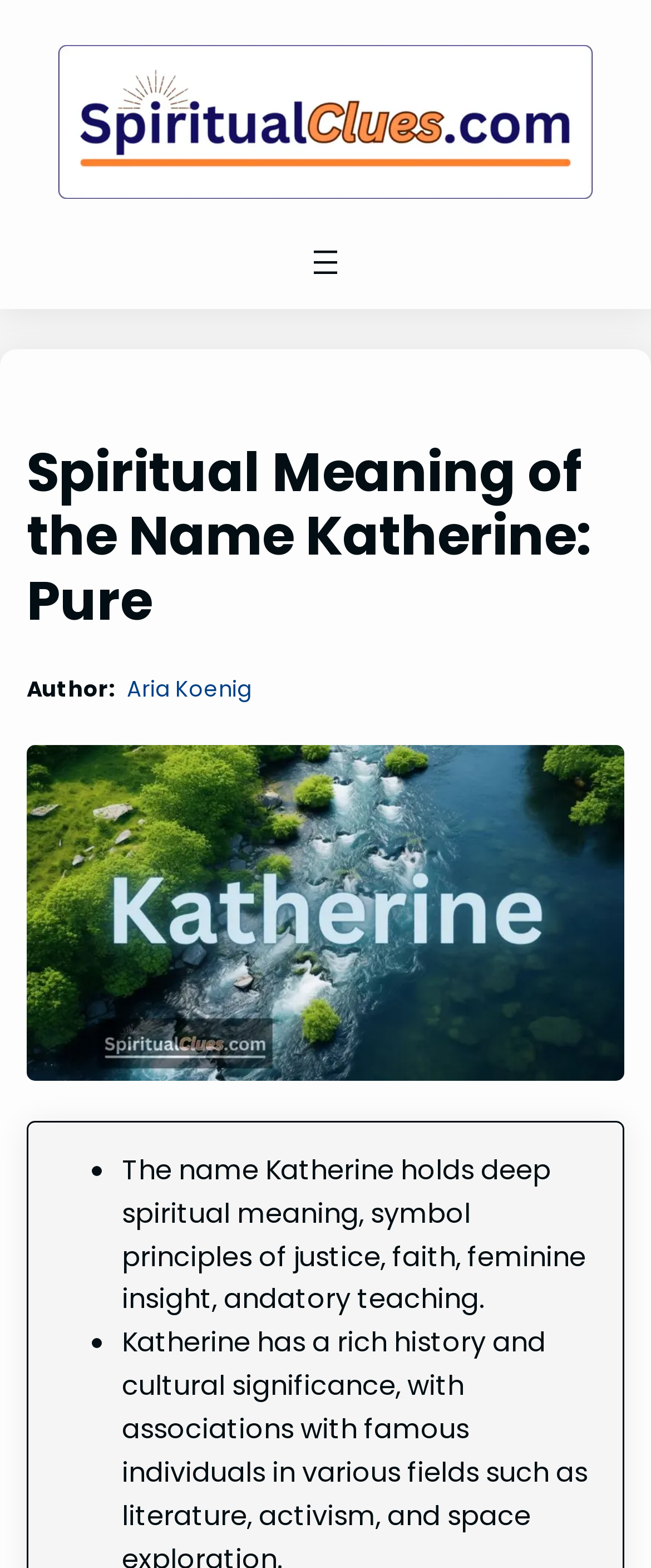Generate the text content of the main headline of the webpage.

Spiritual Meaning of the Name Katherine: Pure